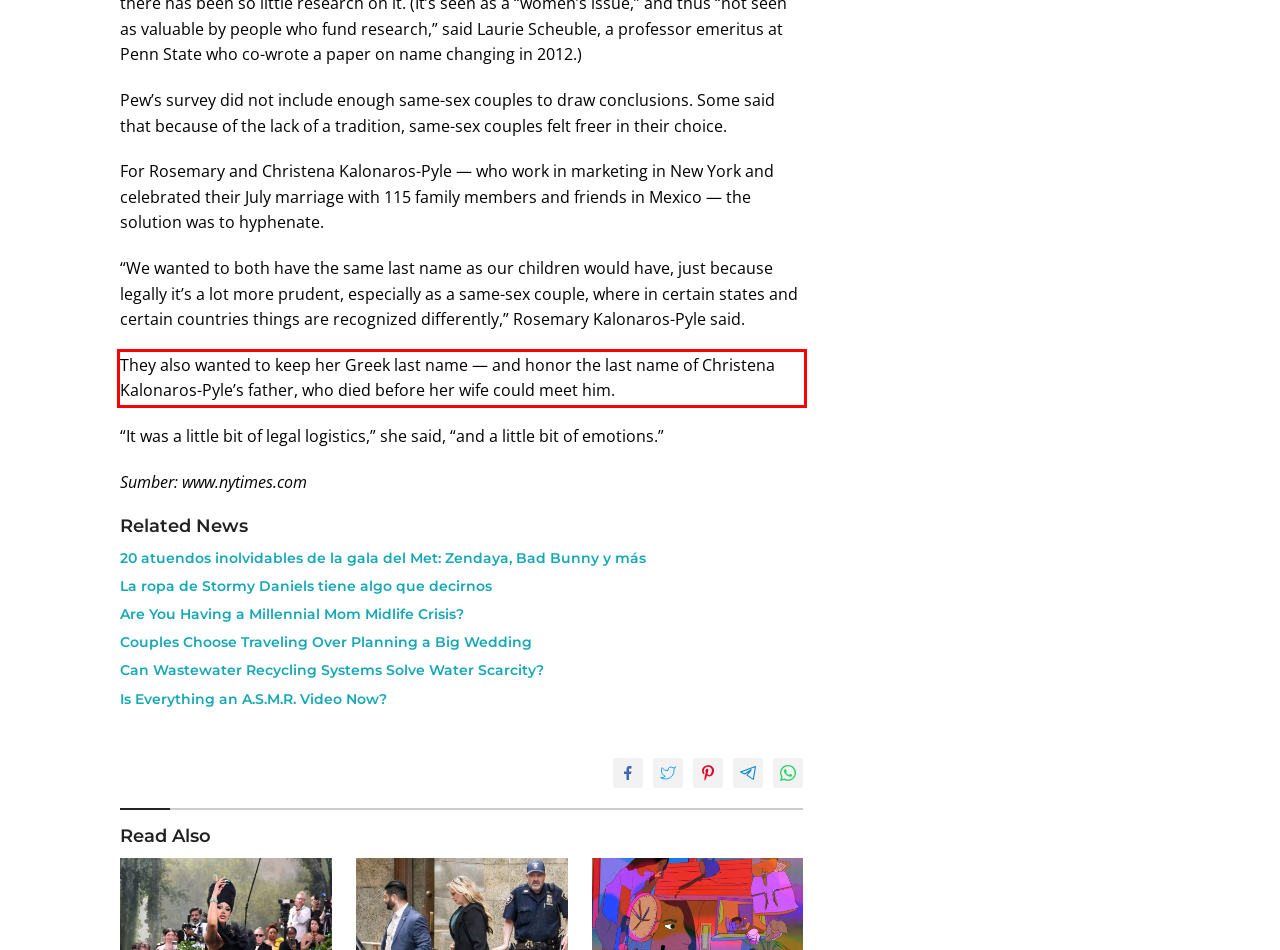Using the provided screenshot of a webpage, recognize and generate the text found within the red rectangle bounding box.

They also wanted to keep her Greek last name — and honor the last name of Christena Kalonaros-Pyle’s father, who died before her wife could meet him.